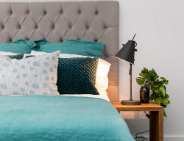Describe the image in great detail, covering all key points.

This inviting bedroom showcases a calming and stylish design, featuring a plush tufted headboard in a soft taupe shade. The bed is adorned with a collection of vibrant turquoise and patterned pillows, creating an aesthetically pleasing contrast against the crisp white bedding. A sleek bedside table accommodates a contemporary lamp with a matte black finish, providing warm lighting that enhances the cozy atmosphere. Adjacent to the lamp, a small, lush green plant adds a touch of nature, complementing the serene color palette and contributing to the overall tranquility of the space. This carefully curated arrangement is perfect for relaxation and restful nights.